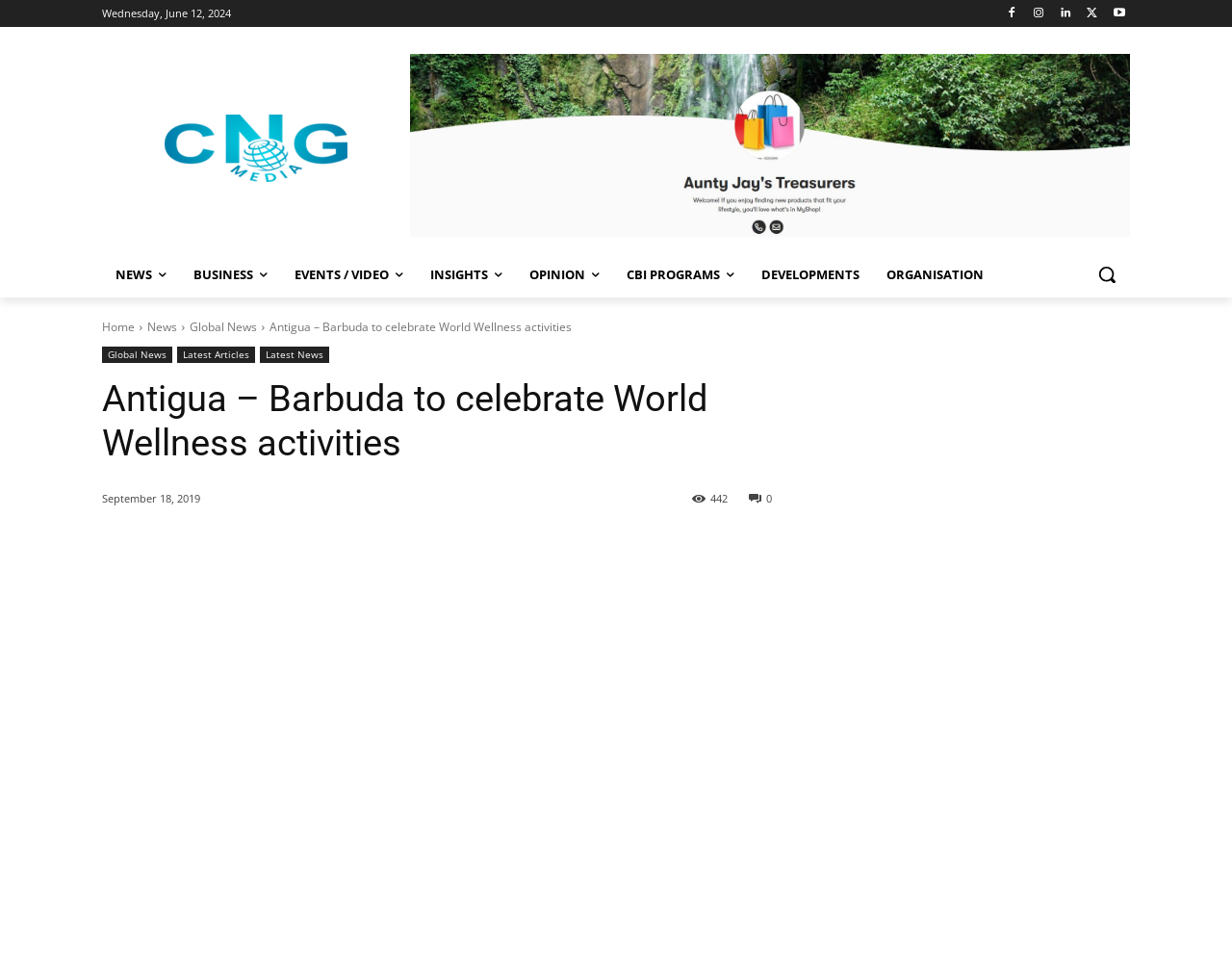Find the bounding box coordinates of the clickable element required to execute the following instruction: "Explore the Future is Now section". Provide the coordinates as four float numbers between 0 and 1, i.e., [left, top, right, bottom].

None